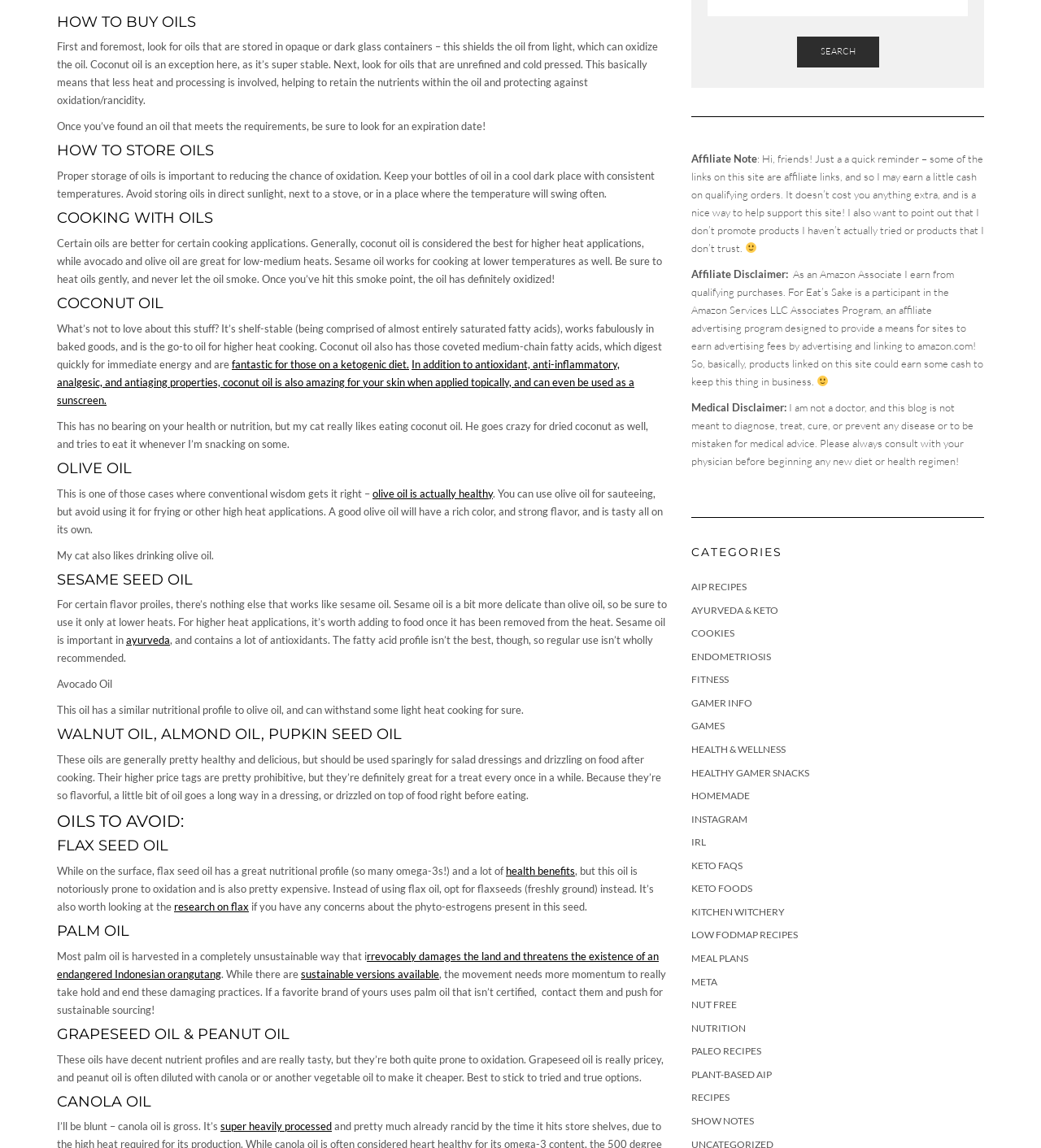Locate the bounding box coordinates of the element you need to click to accomplish the task described by this instruction: "click the SEARCH button".

[0.765, 0.032, 0.844, 0.059]